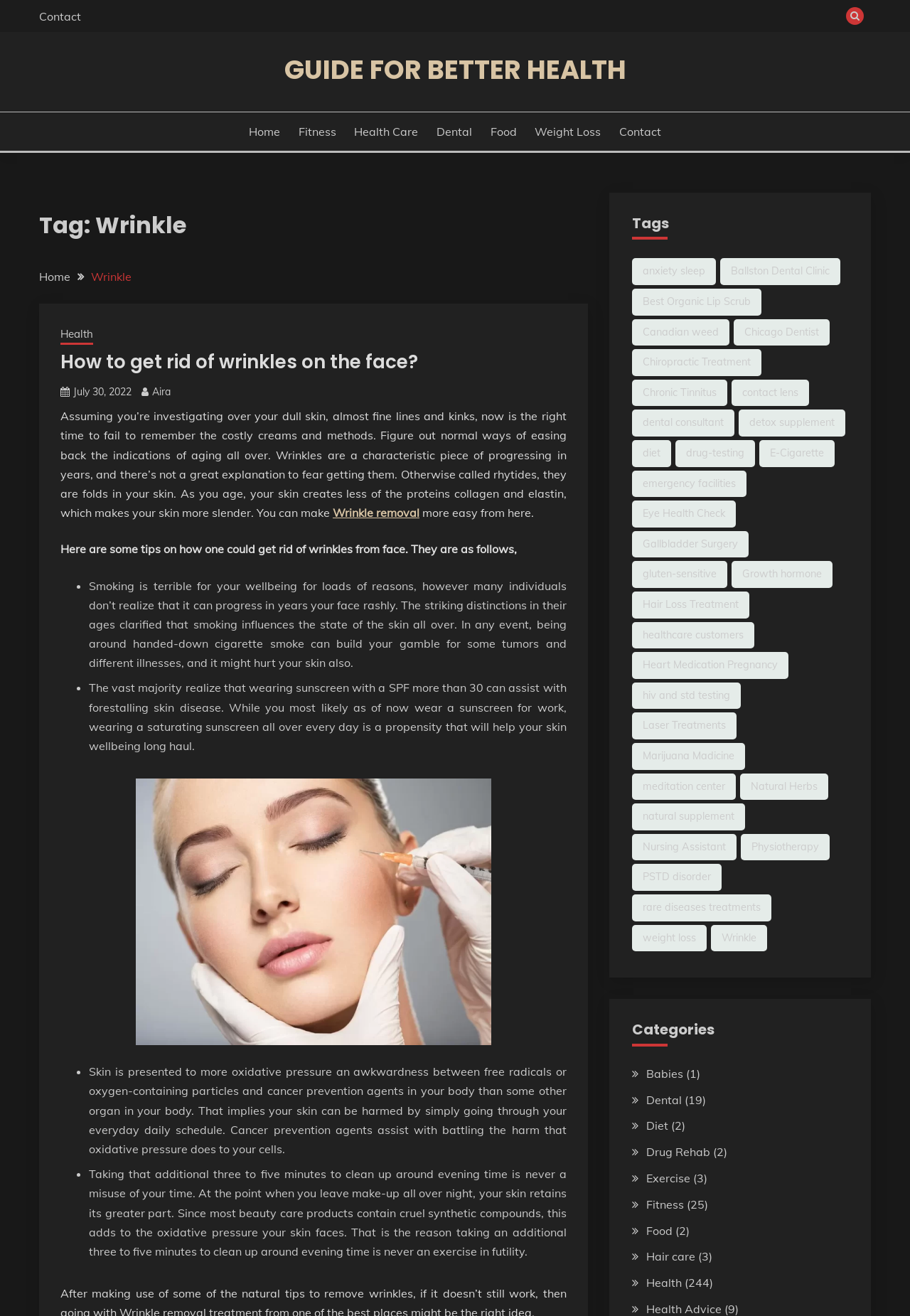Determine the bounding box coordinates of the clickable area required to perform the following instruction: "Click on the 'Wrinkle removal' image". The coordinates should be represented as four float numbers between 0 and 1: [left, top, right, bottom].

[0.149, 0.592, 0.54, 0.794]